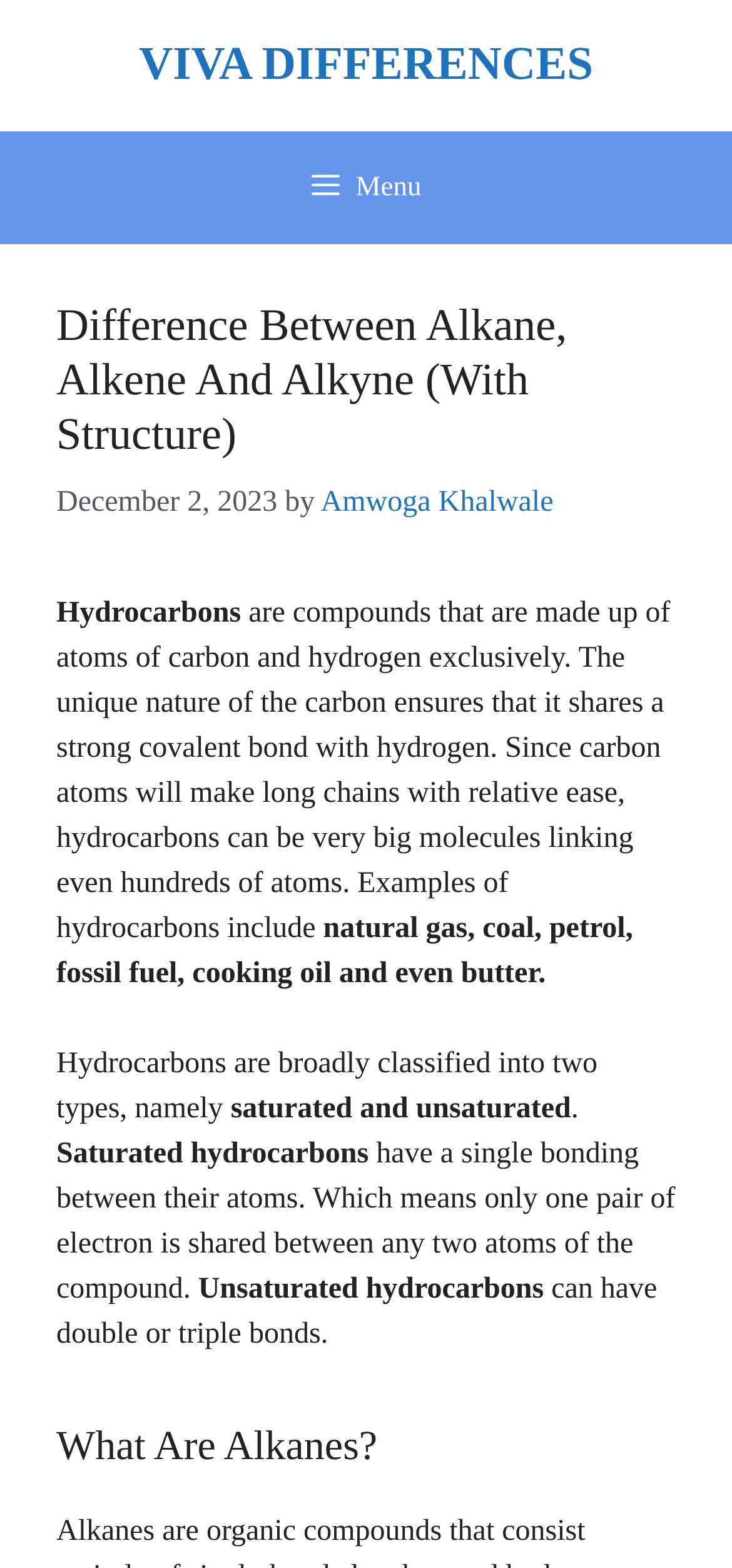Using the description: "VIVA DIFFERENCES", identify the bounding box of the corresponding UI element in the screenshot.

[0.19, 0.025, 0.81, 0.057]